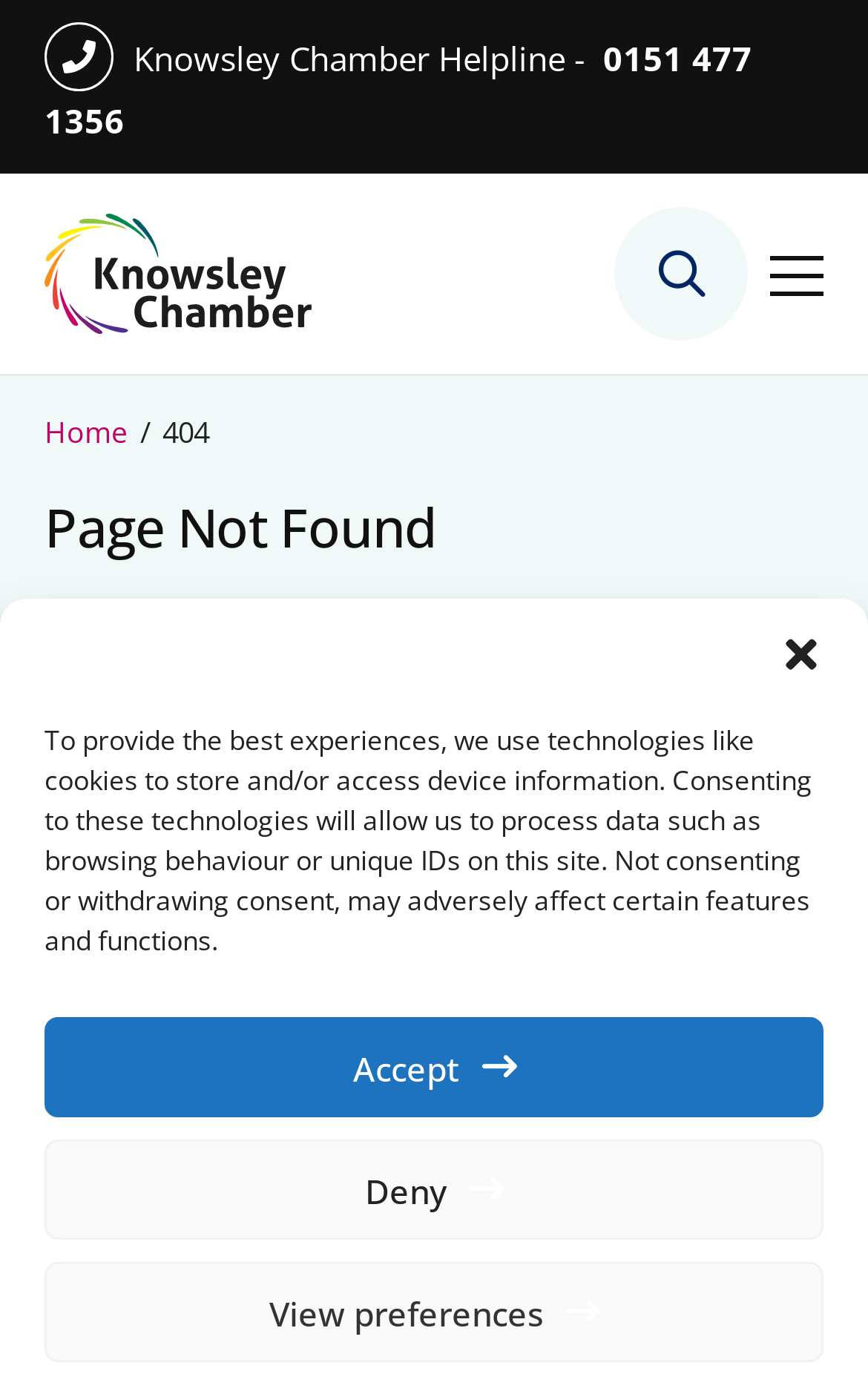Using the provided element description "0151 477 1356", determine the bounding box coordinates of the UI element.

[0.051, 0.026, 0.867, 0.102]